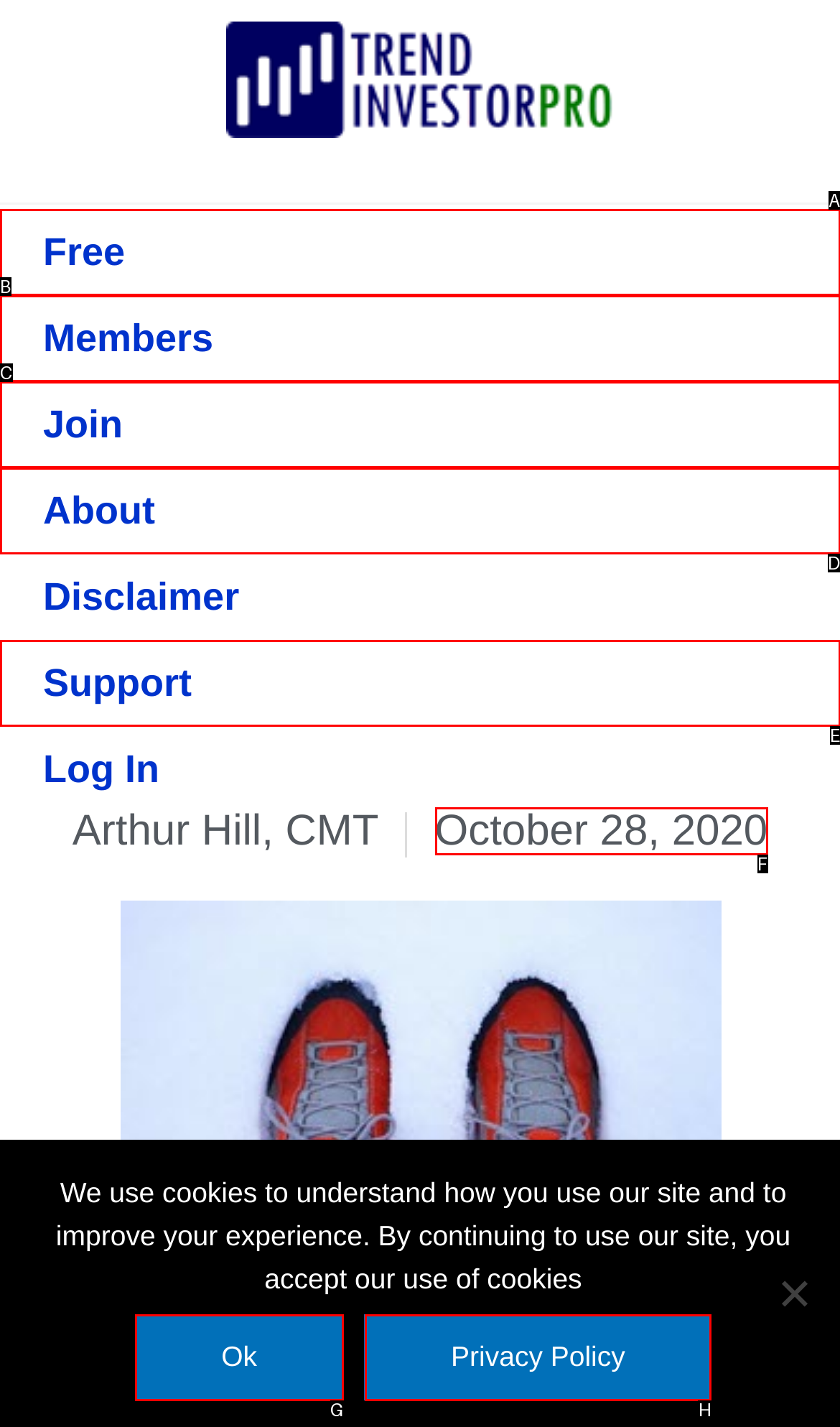Determine the right option to click to perform this task: check the publication date
Answer with the correct letter from the given choices directly.

F